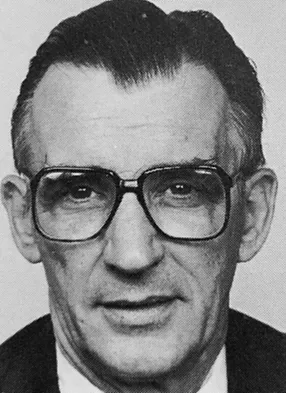Refer to the image and answer the question with as much detail as possible: What award did Julius Larkin Hoyt receive in 1989?

The caption states that Julius Larkin Hoyt received the Samuel Hardy Award from the International Tennis Hall of Fame in 1989, honoring his long-standing dedication and unforgettable impact on the game.